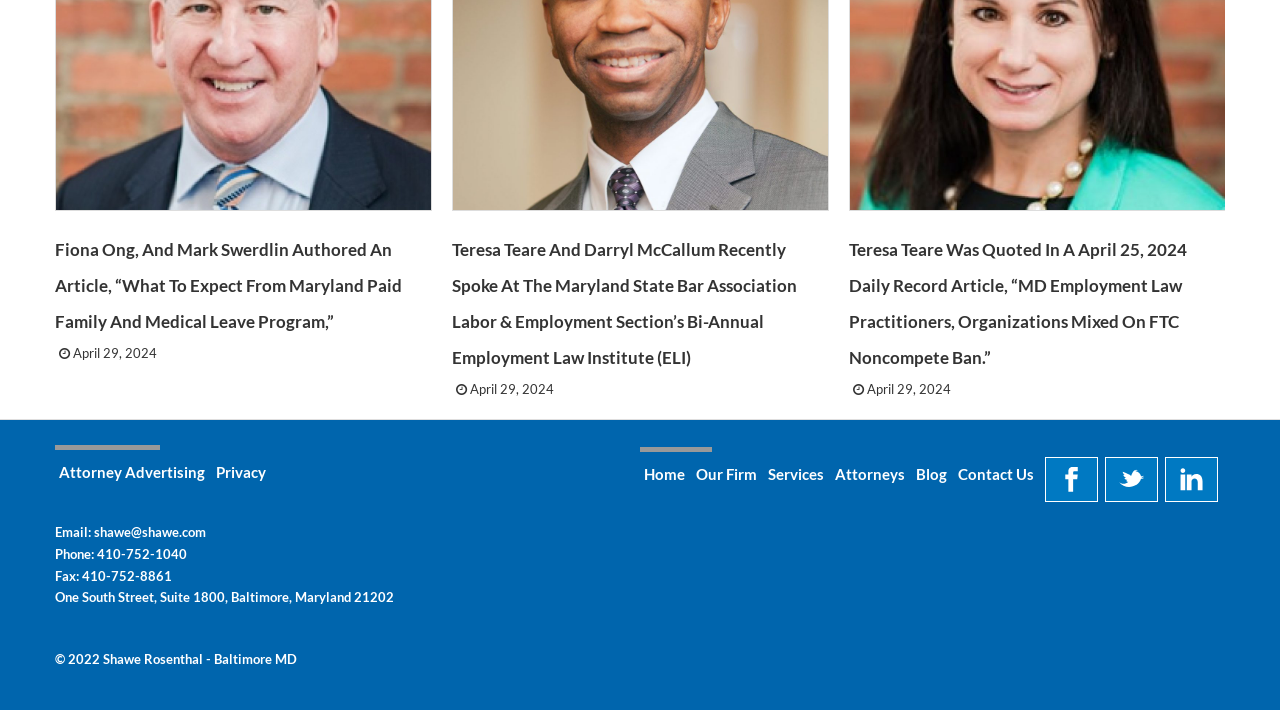Pinpoint the bounding box coordinates of the area that must be clicked to complete this instruction: "Email Shawe Rosenthal".

[0.073, 0.739, 0.161, 0.761]